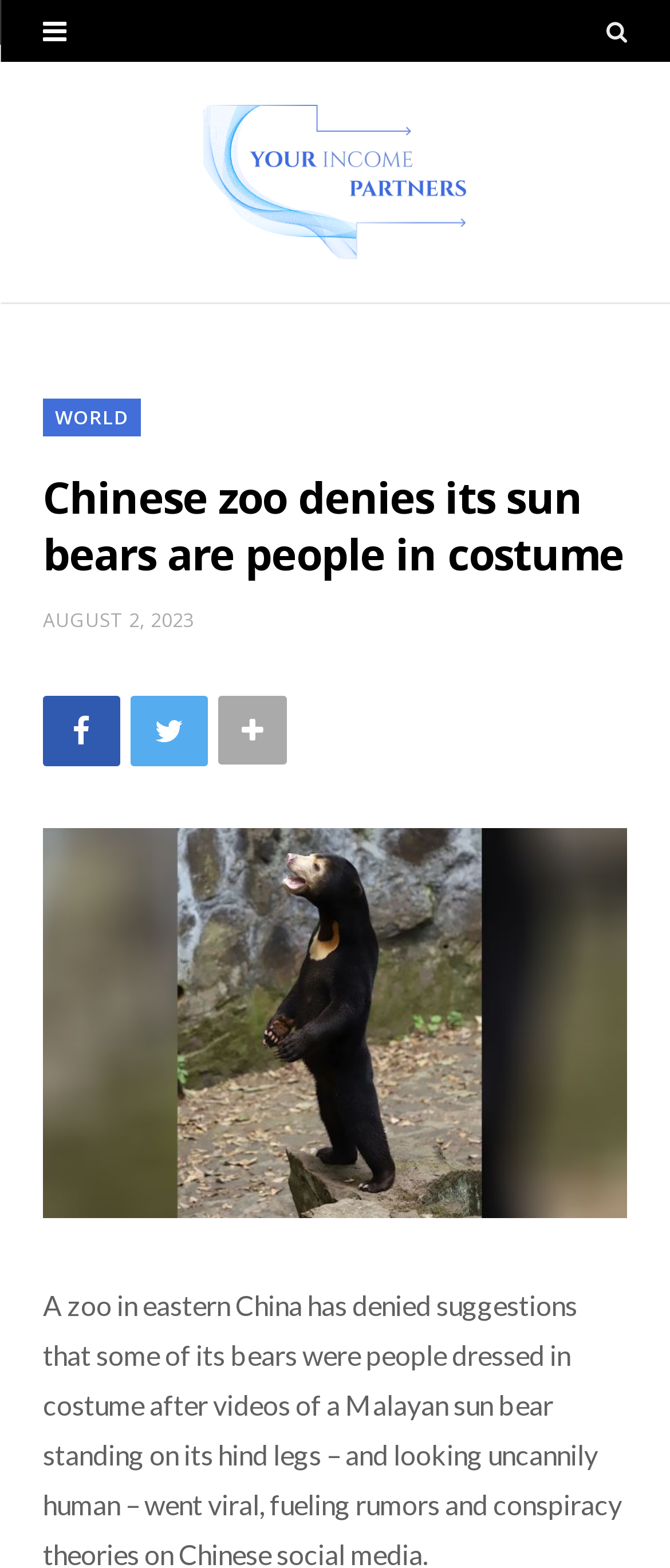Please determine the bounding box coordinates for the element with the description: "Home".

None